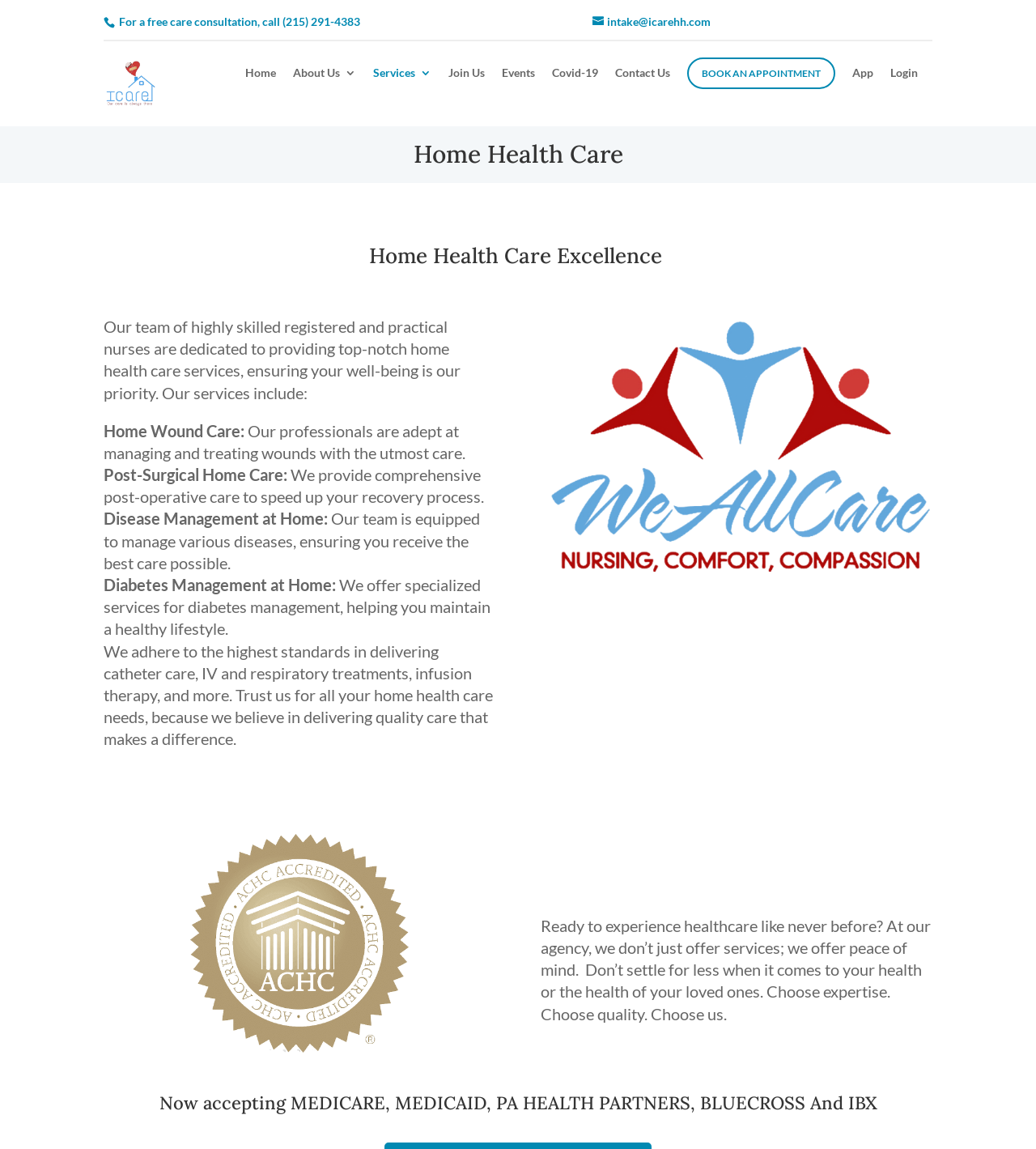From the webpage screenshot, identify the region described by Join Us. Provide the bounding box coordinates as (top-left x, top-left y, bottom-right x, bottom-right y), with each value being a floating point number between 0 and 1.

[0.433, 0.058, 0.468, 0.11]